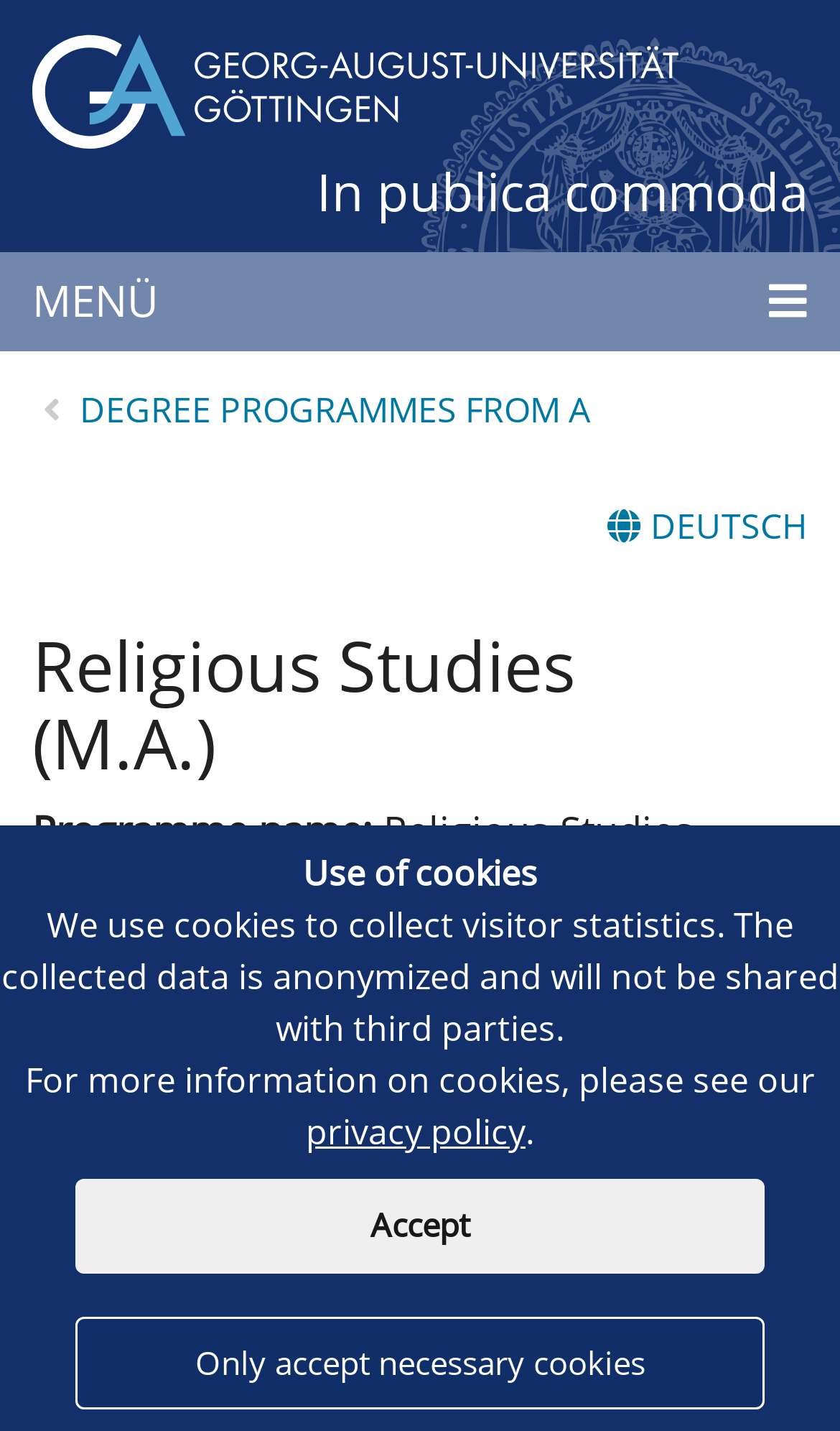Determine the main text heading of the webpage and provide its content.

Religious Studies (M.A.)